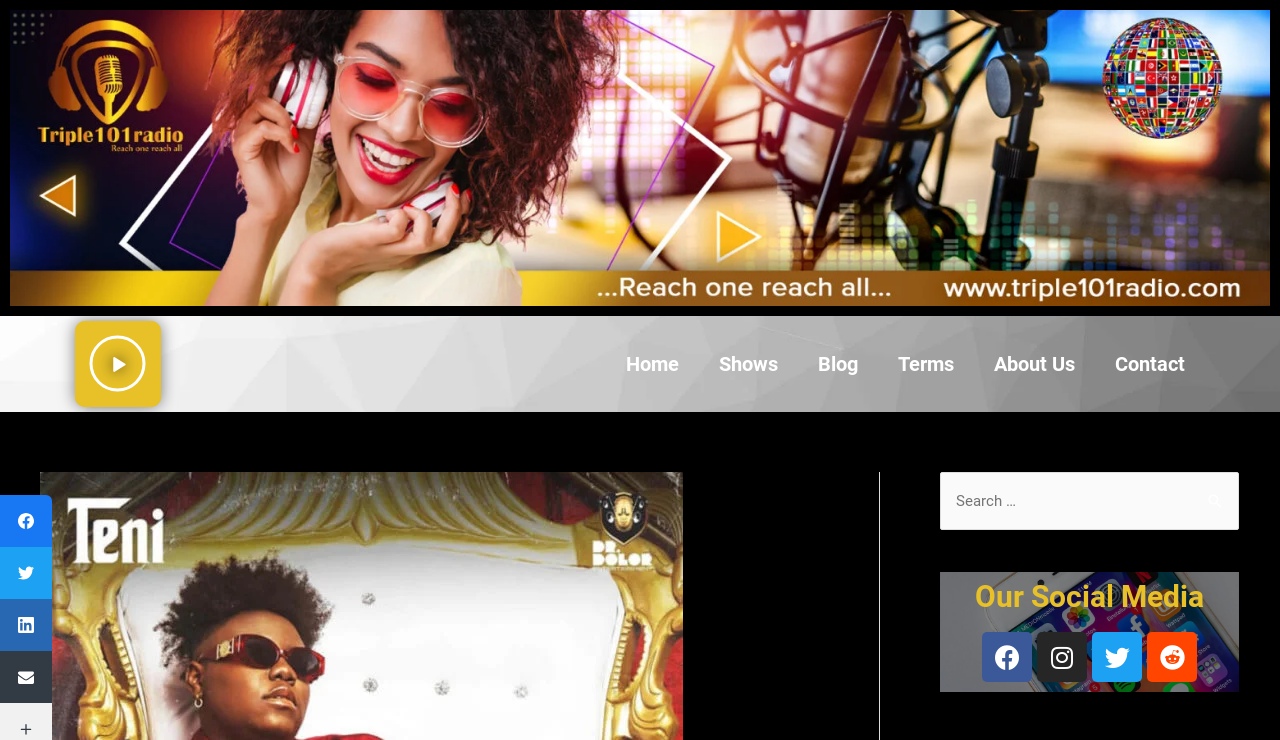What is the purpose of the search box?
We need a detailed and exhaustive answer to the question. Please elaborate.

The search box is located at the top right corner of the webpage with a label 'Search for:', indicating that it is used to search for content on the website.